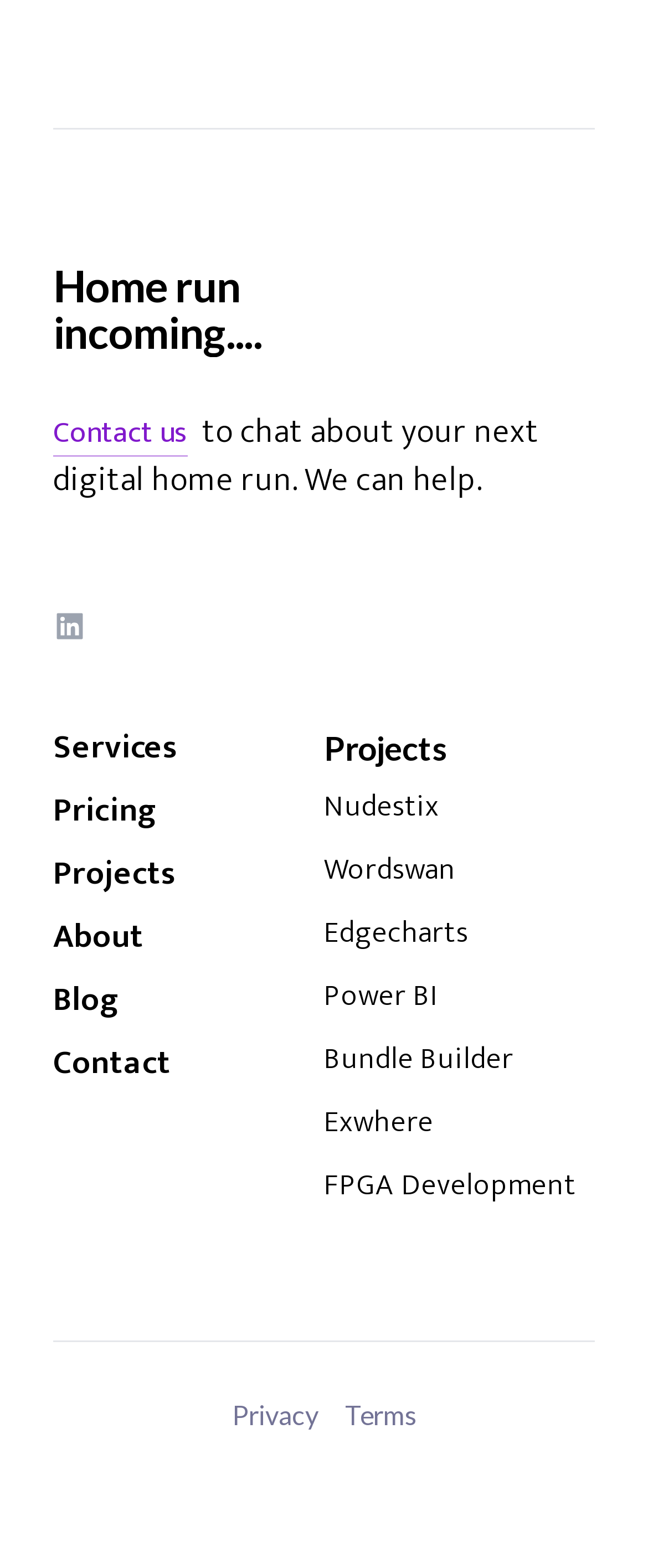How many links are there in the main navigation?
Using the image as a reference, give a one-word or short phrase answer.

6